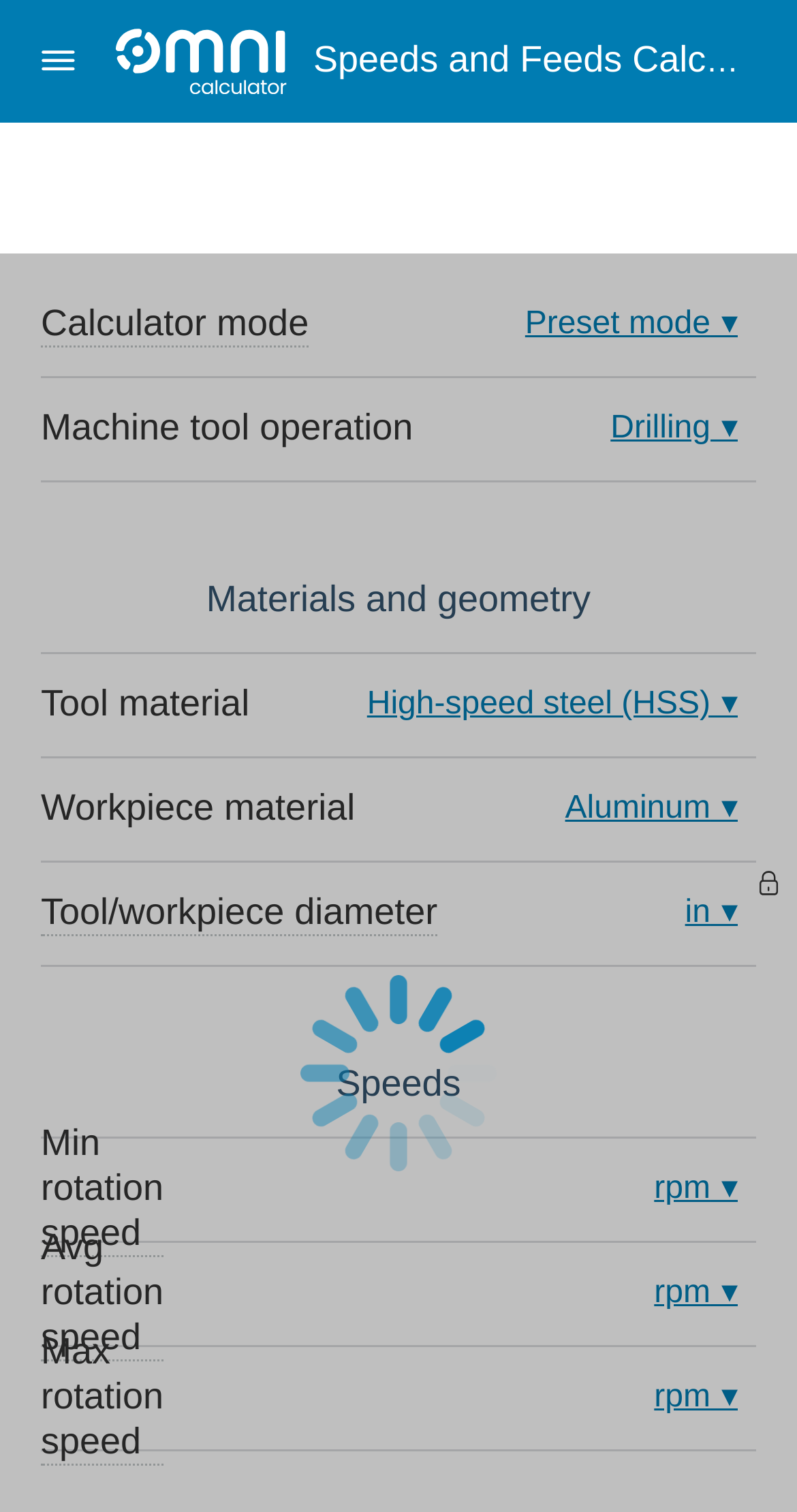Please identify the coordinates of the bounding box that should be clicked to fulfill this instruction: "select tool material".

[0.46, 0.433, 0.946, 0.5]